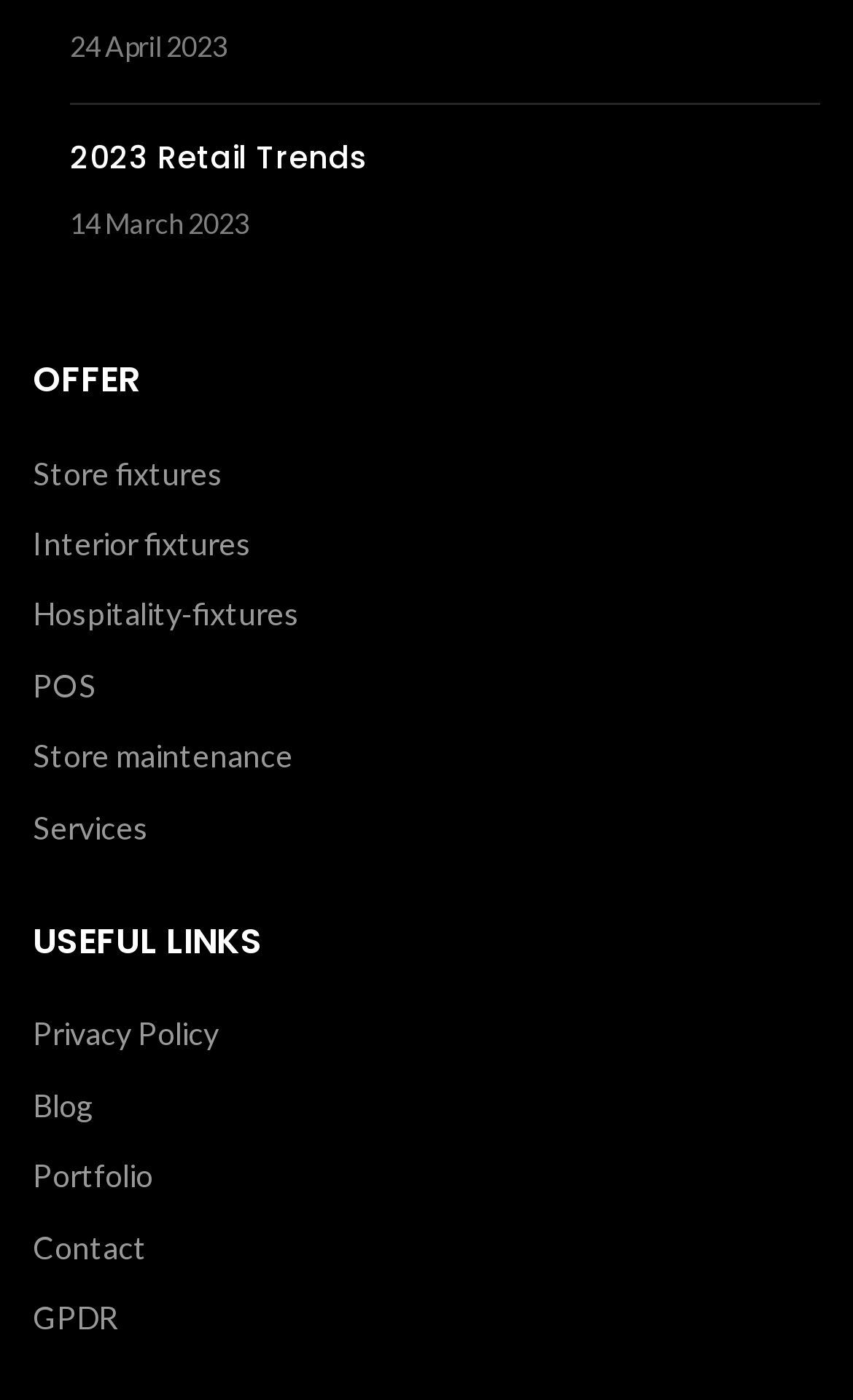Determine the bounding box coordinates for the clickable element required to fulfill the instruction: "visit Blog". Provide the coordinates as four float numbers between 0 and 1, i.e., [left, top, right, bottom].

[0.038, 0.776, 0.11, 0.802]